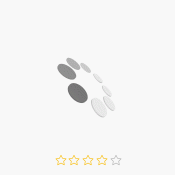Respond concisely with one word or phrase to the following query:
What does the overall aesthetic convey?

Sense of anticipation